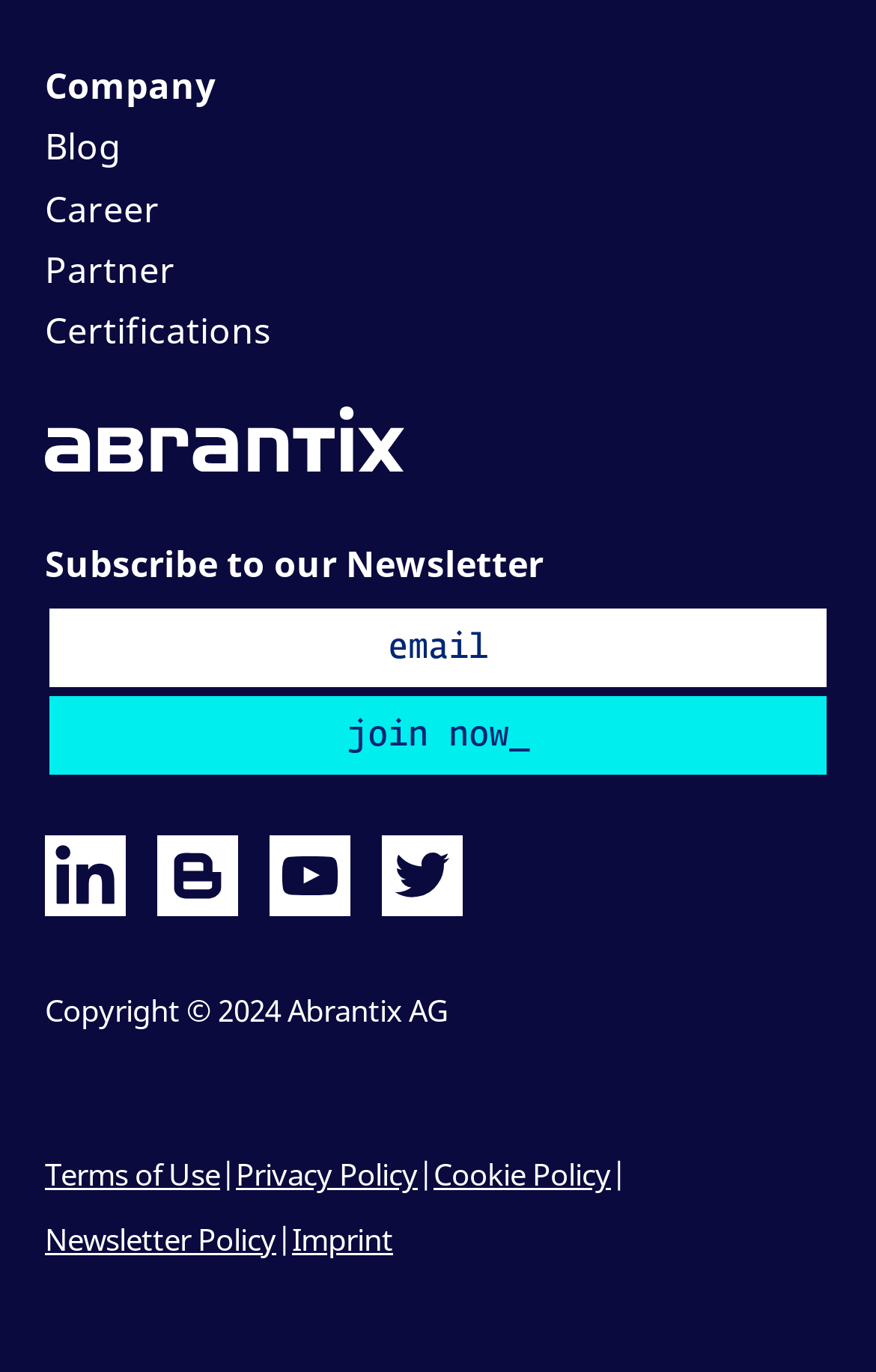Specify the bounding box coordinates (top-left x, top-left y, bottom-right x, bottom-right y) of the UI element in the screenshot that matches this description: title="LinkedIn"

[0.051, 0.61, 0.144, 0.668]